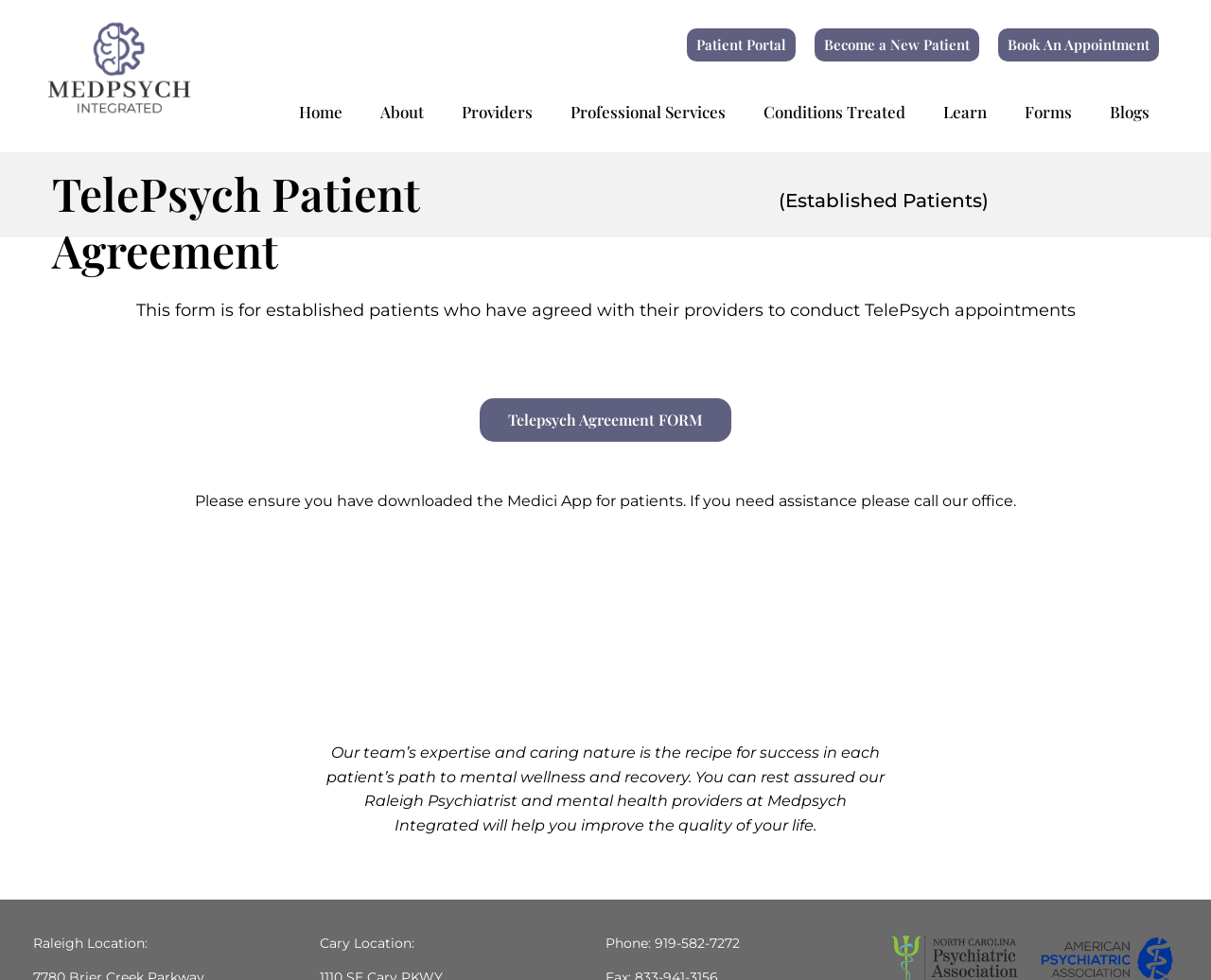What is required for TelePsych appointments?
Refer to the screenshot and deliver a thorough answer to the question presented.

According to the webpage, patients need to download the Medici App for patients, as mentioned in the StaticText element with the text 'Please ensure you have downloaded the Medici App for patients. If you need assistance please call our office'.